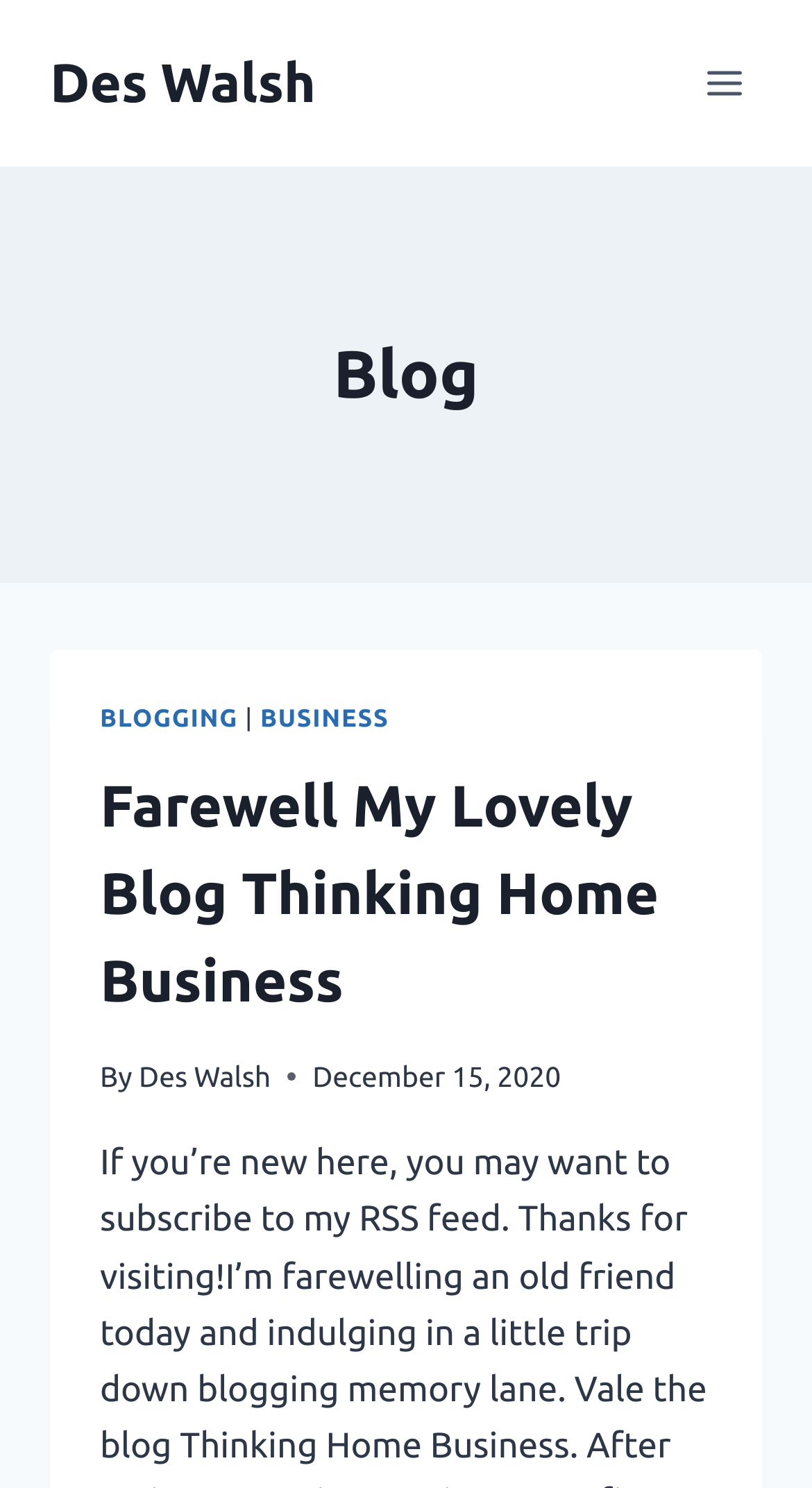Offer an in-depth caption of the entire webpage.

The webpage is a blog page for Des Walsh Business Coach, featuring posts on various topics. At the top left, there is a link to "Des Walsh" and a button to "Open menu" at the top right. Below these elements, a prominent heading "Blog" is centered, indicating the main content of the page.

Under the "Blog" heading, there is a header section with three links: "BLOGGING", "BUSINESS", and a separator in between. Below this header, a blog post is displayed, titled "Farewell My Lovely Blog Thinking Home Business", which is a clickable link. The post's author, "Des Walsh", is mentioned, along with the date "December 15, 2020" in a time element.

Overall, the webpage has a simple and organized structure, with a clear hierarchy of elements and a focus on the blog post content.